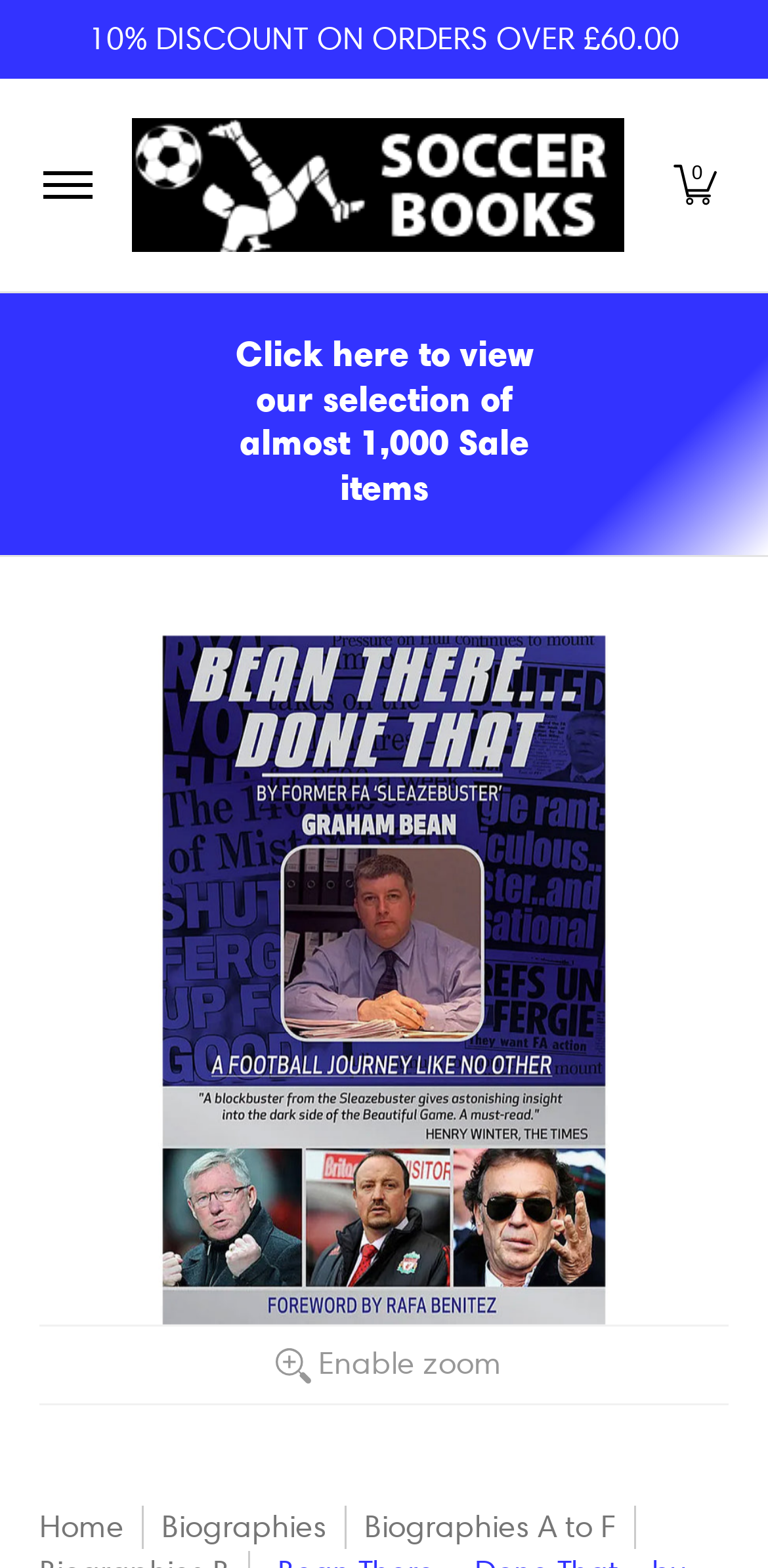Please identify the bounding box coordinates of the element on the webpage that should be clicked to follow this instruction: "Click the 'Menu' button". The bounding box coordinates should be given as four float numbers between 0 and 1, formatted as [left, top, right, bottom].

[0.051, 0.05, 0.121, 0.186]